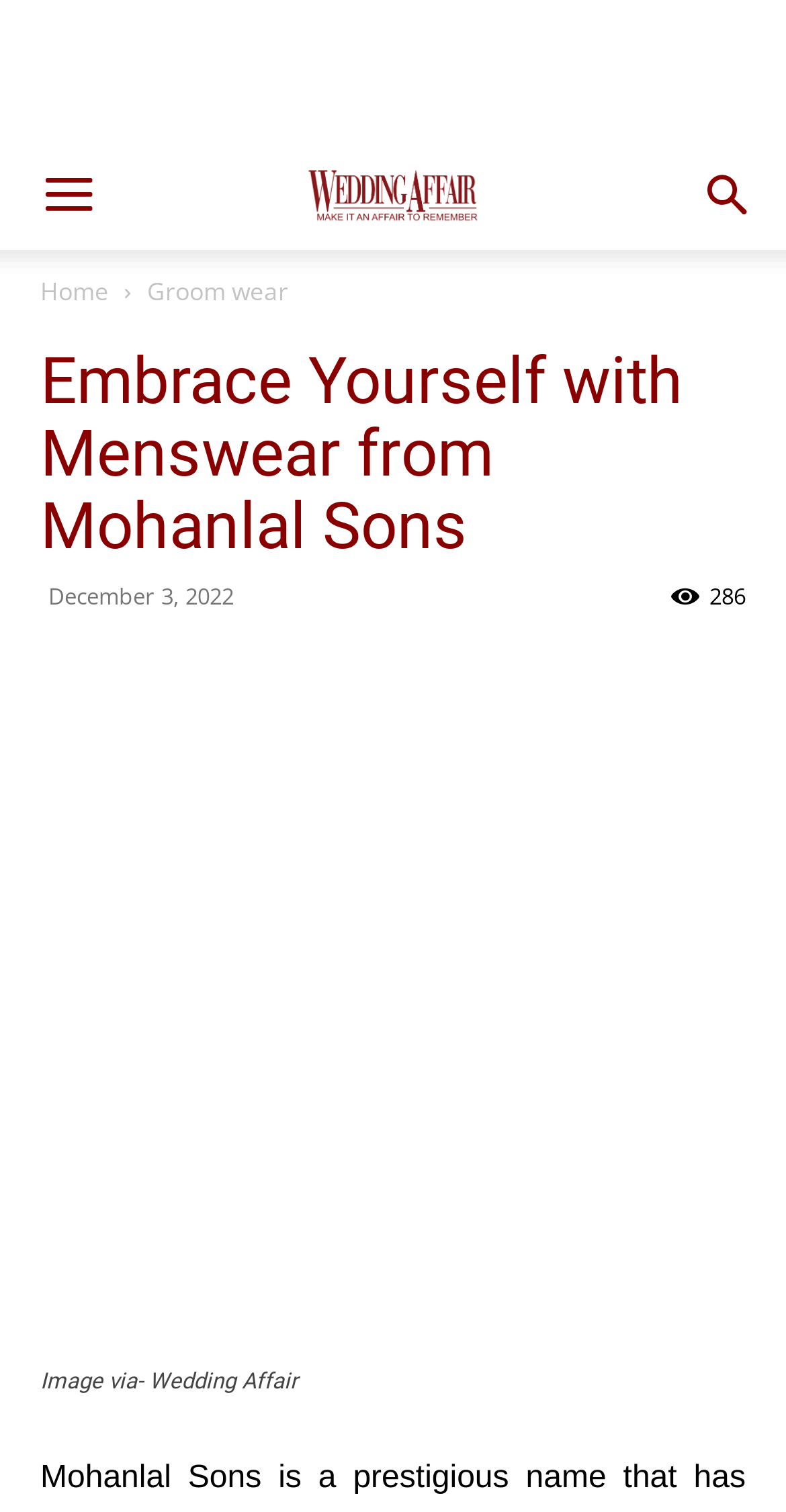Create a detailed narrative of the webpage’s visual and textual elements.

The webpage is about Mohanlal Sons, a menswear brand that has been in business since 1881, offering a mix of traditional and modern outfits. 

At the top left of the page, there is a menu button. Next to it, there is an image. On the top right, there is a search button. Below the menu button, there are navigation links to different sections of the website, including "Home", "Groom wear", and others.

The main content area has a heading that reads "Embrace Yourself with Menswear from Mohanlal Sons". Below the heading, there is a time stamp indicating the date "December 3, 2022", and a number "286" on the right side. 

Underneath, there is a large figure that takes up most of the page, containing a link to "Mohanlal Sons" and an image with the same name. The image has a caption "Image via- Wedding Affair" at the bottom.

The page also has a series of links at the top, including "HOME", "BRIDE", "GROOM", and "WEDDINGS", which are likely navigation links to different sections of the website.